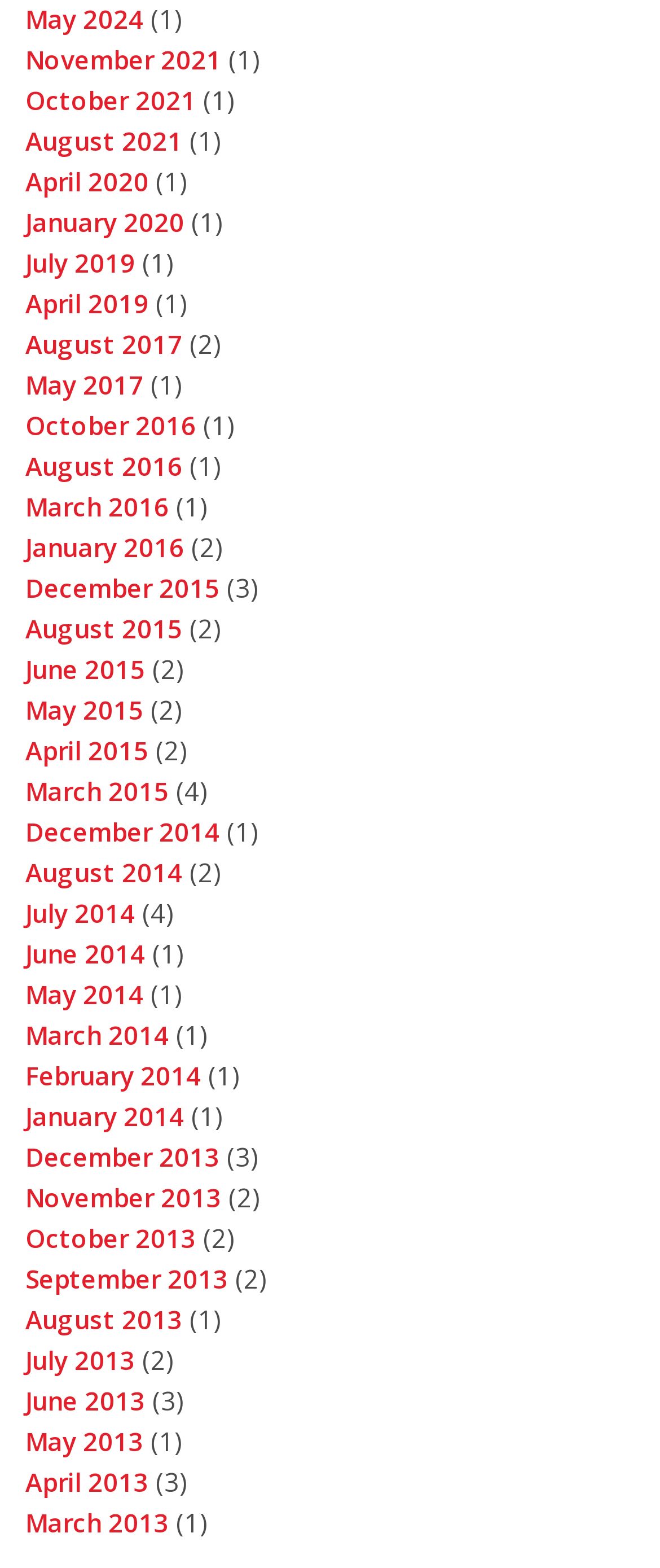Please locate the bounding box coordinates of the element's region that needs to be clicked to follow the instruction: "Check April 2020". The bounding box coordinates should be provided as four float numbers between 0 and 1, i.e., [left, top, right, bottom].

[0.038, 0.105, 0.226, 0.126]